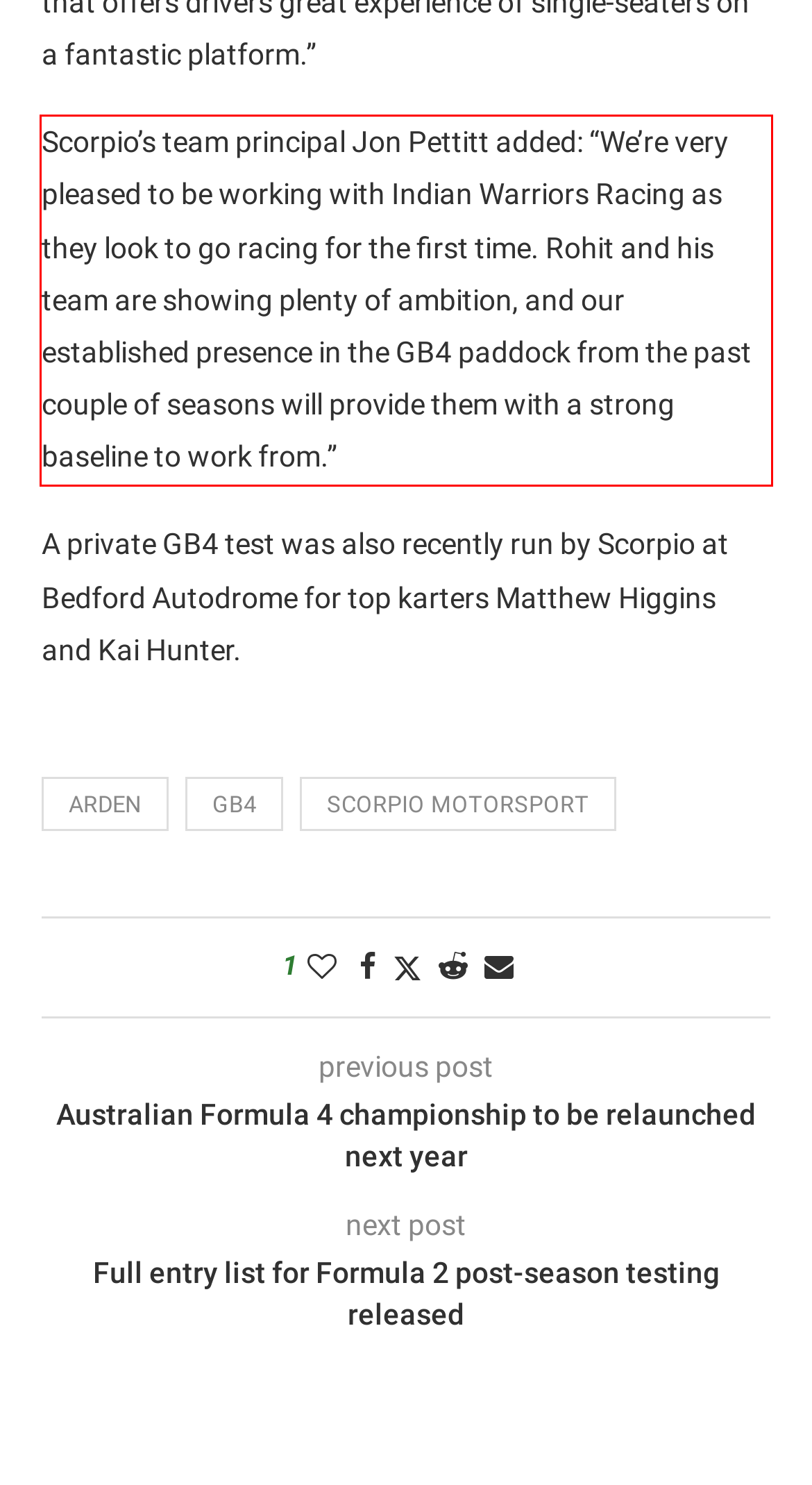You have a screenshot of a webpage where a UI element is enclosed in a red rectangle. Perform OCR to capture the text inside this red rectangle.

Scorpio’s team principal Jon Pettitt added: “We’re very pleased to be working with Indian Warriors Racing as they look to go racing for the first time. Rohit and his team are showing plenty of ambition, and our established presence in the GB4 paddock from the past couple of seasons will provide them with a strong baseline to work from.”